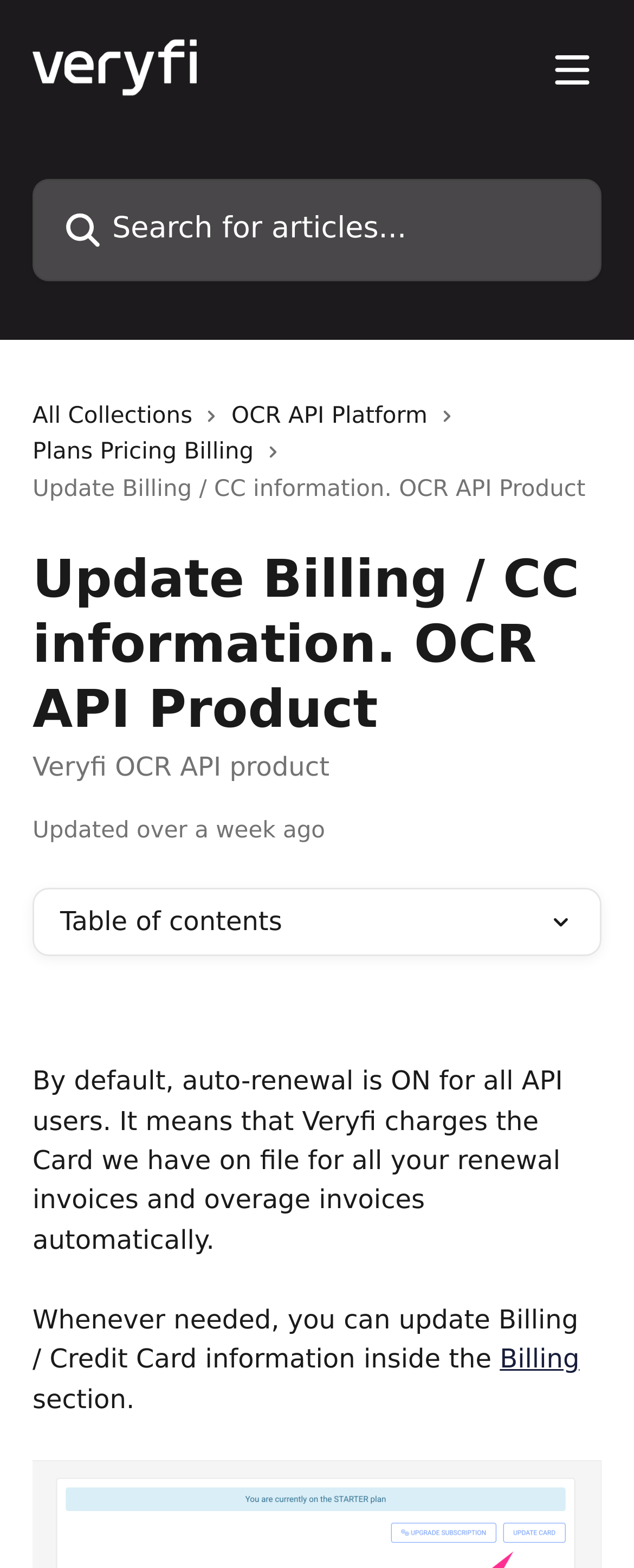What is the position of the 'Open menu' button?
Refer to the image and respond with a one-word or short-phrase answer.

Top right corner